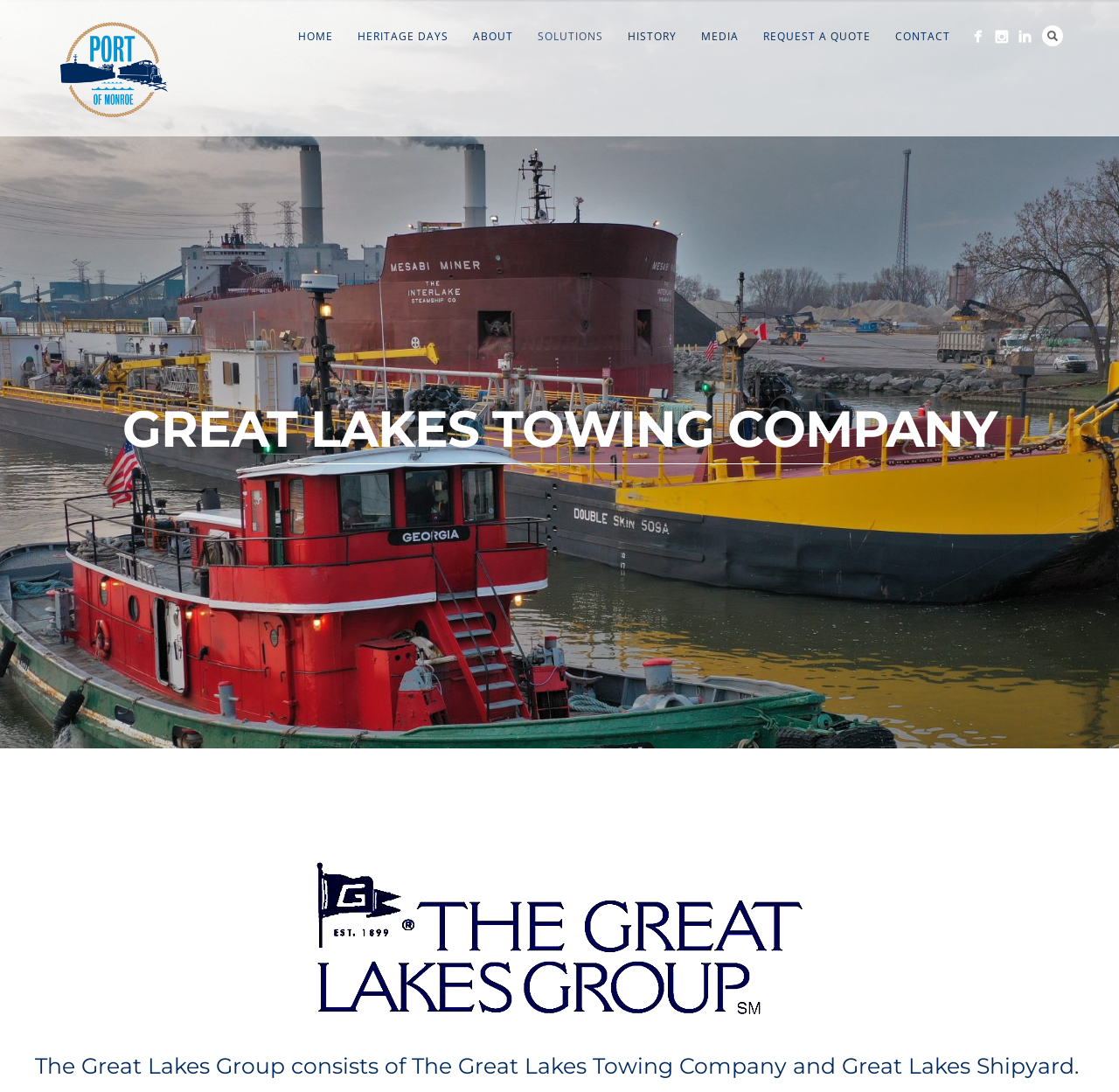Show the bounding box coordinates of the region that should be clicked to follow the instruction: "Click on the 'PADDLES' link."

None